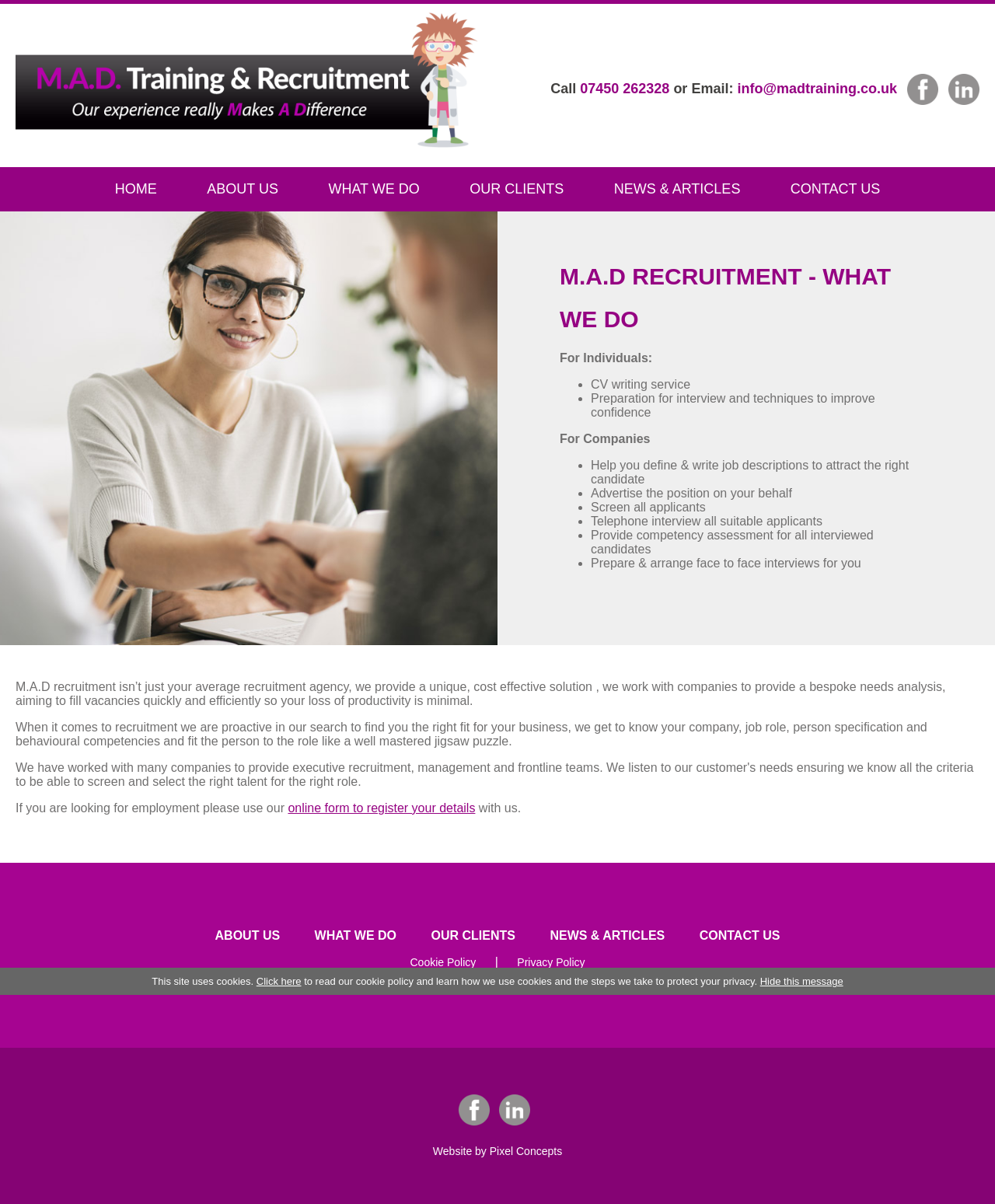Predict the bounding box of the UI element that fits this description: "info@madtraining.co.uk".

[0.741, 0.067, 0.902, 0.08]